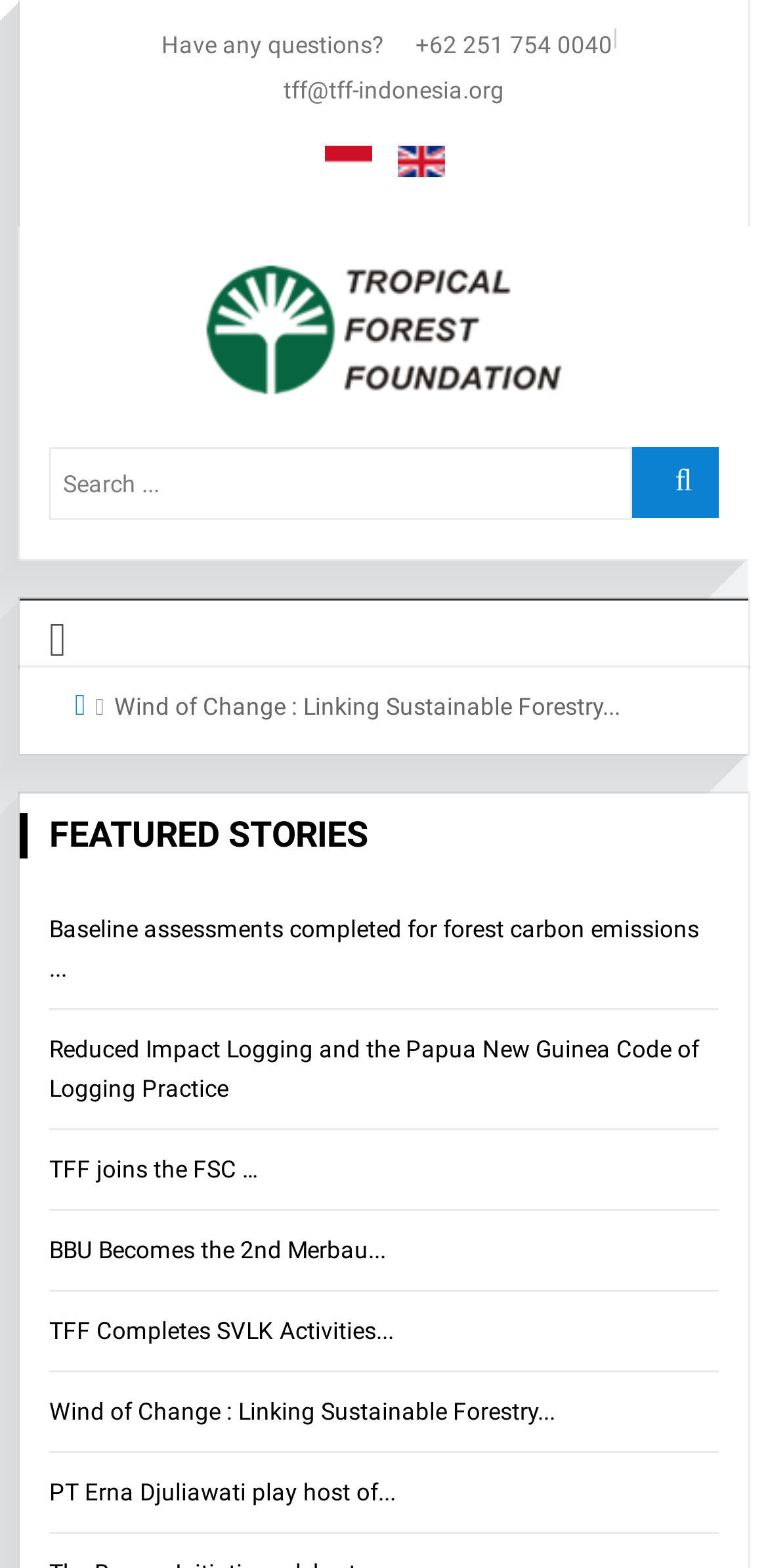Find the bounding box coordinates of the area that needs to be clicked in order to achieve the following instruction: "change language to Indonesian". The coordinates should be specified as four float numbers between 0 and 1, i.e., [left, top, right, bottom].

[0.422, 0.093, 0.483, 0.113]